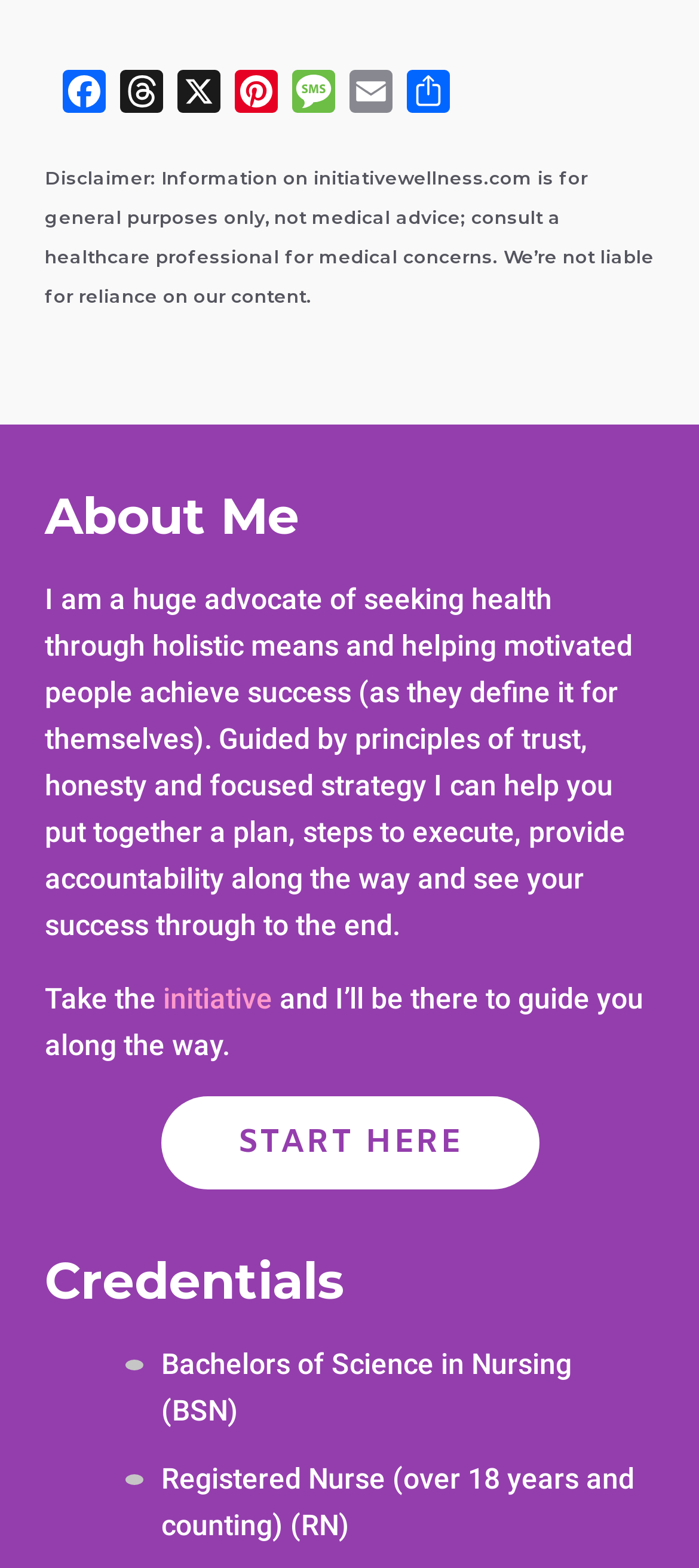Please identify the bounding box coordinates of the element's region that should be clicked to execute the following instruction: "Read the disclaimer". The bounding box coordinates must be four float numbers between 0 and 1, i.e., [left, top, right, bottom].

[0.064, 0.101, 0.936, 0.202]